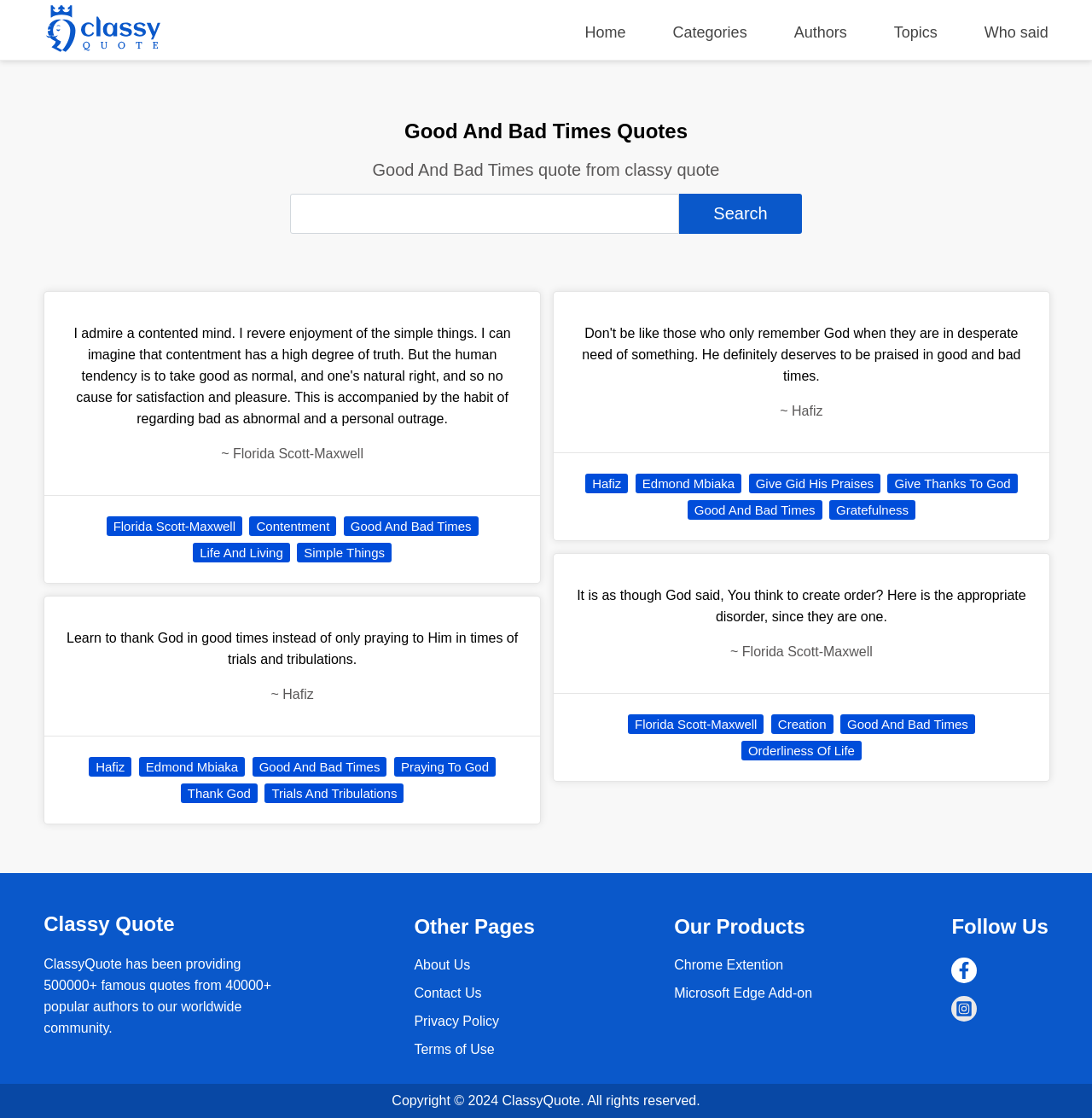Bounding box coordinates should be in the format (top-left x, top-left y, bottom-right x, bottom-right y) and all values should be floating point numbers between 0 and 1. Determine the bounding box coordinate for the UI element described as: Life And Living

[0.177, 0.486, 0.265, 0.503]